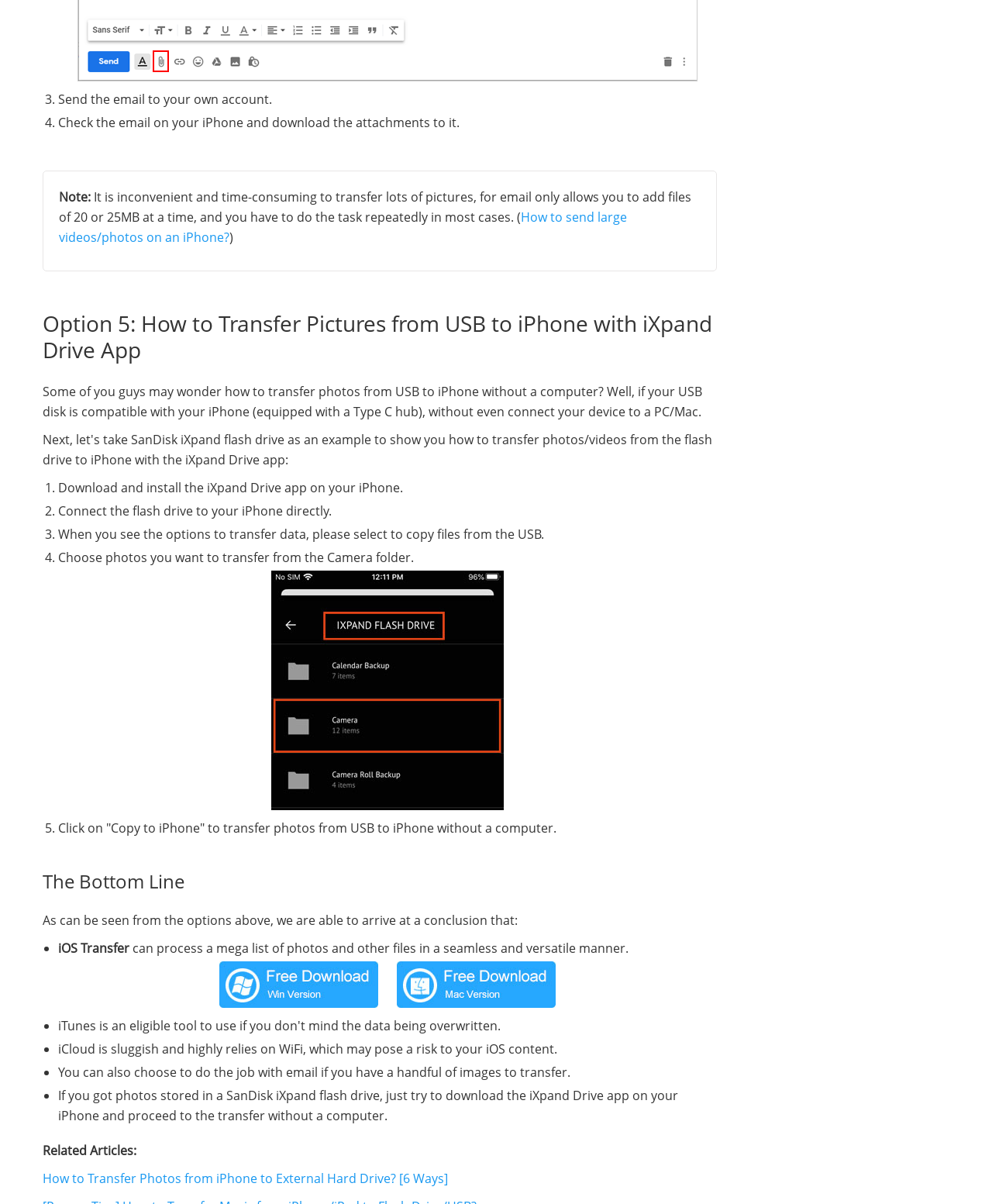Identify the bounding box coordinates for the element that needs to be clicked to fulfill this instruction: "Download the iXpand Drive app on your iPhone". Provide the coordinates in the format of four float numbers between 0 and 1: [left, top, right, bottom].

[0.059, 0.398, 0.406, 0.412]